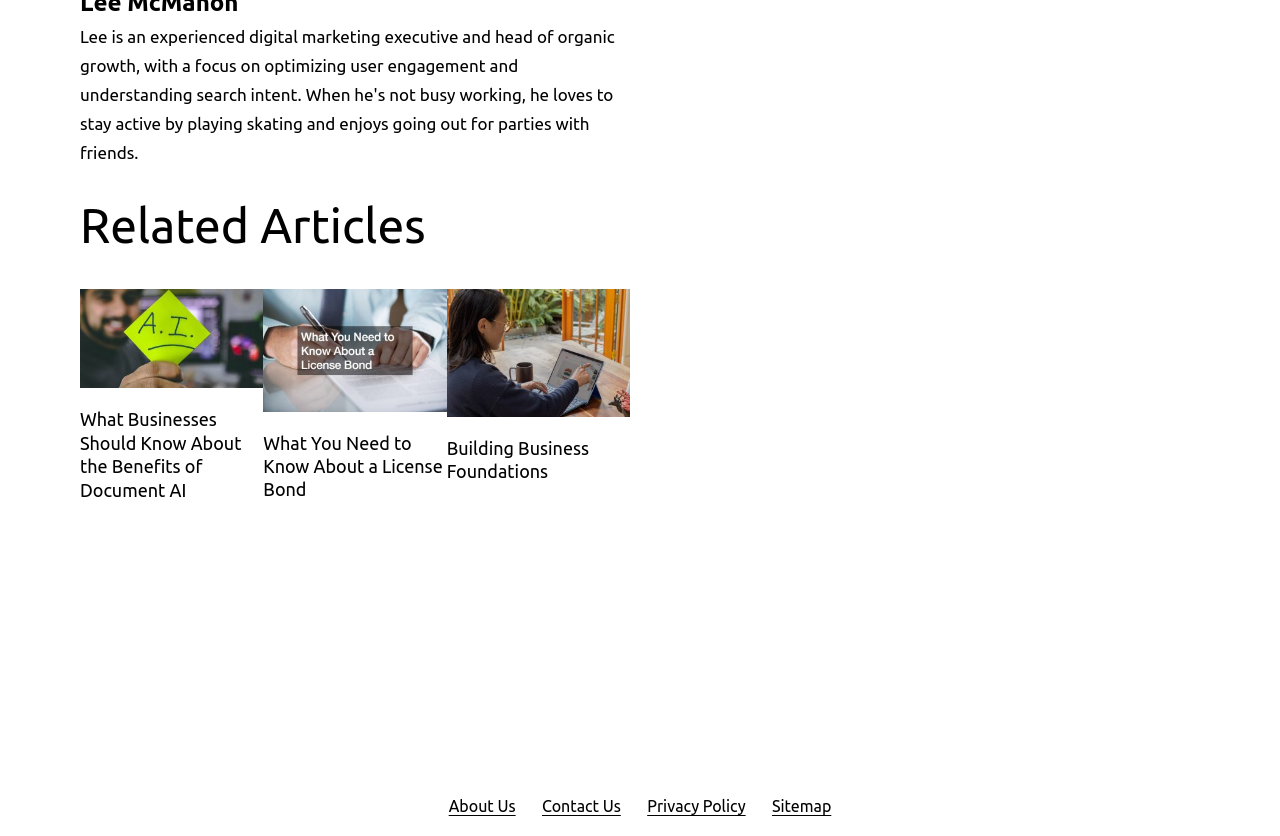From the webpage screenshot, predict the bounding box coordinates (top-left x, top-left y, bottom-right x, bottom-right y) for the UI element described here: Building Business Foundations

[0.349, 0.524, 0.46, 0.576]